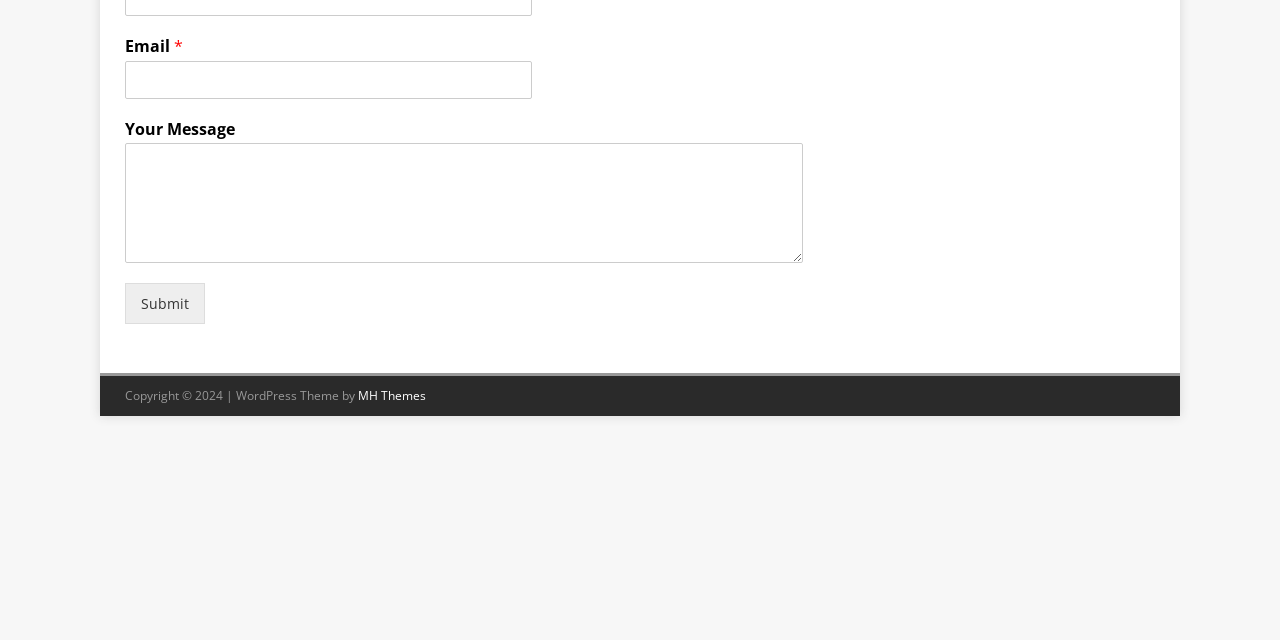Determine the bounding box for the described UI element: "Submit".

[0.098, 0.443, 0.16, 0.507]